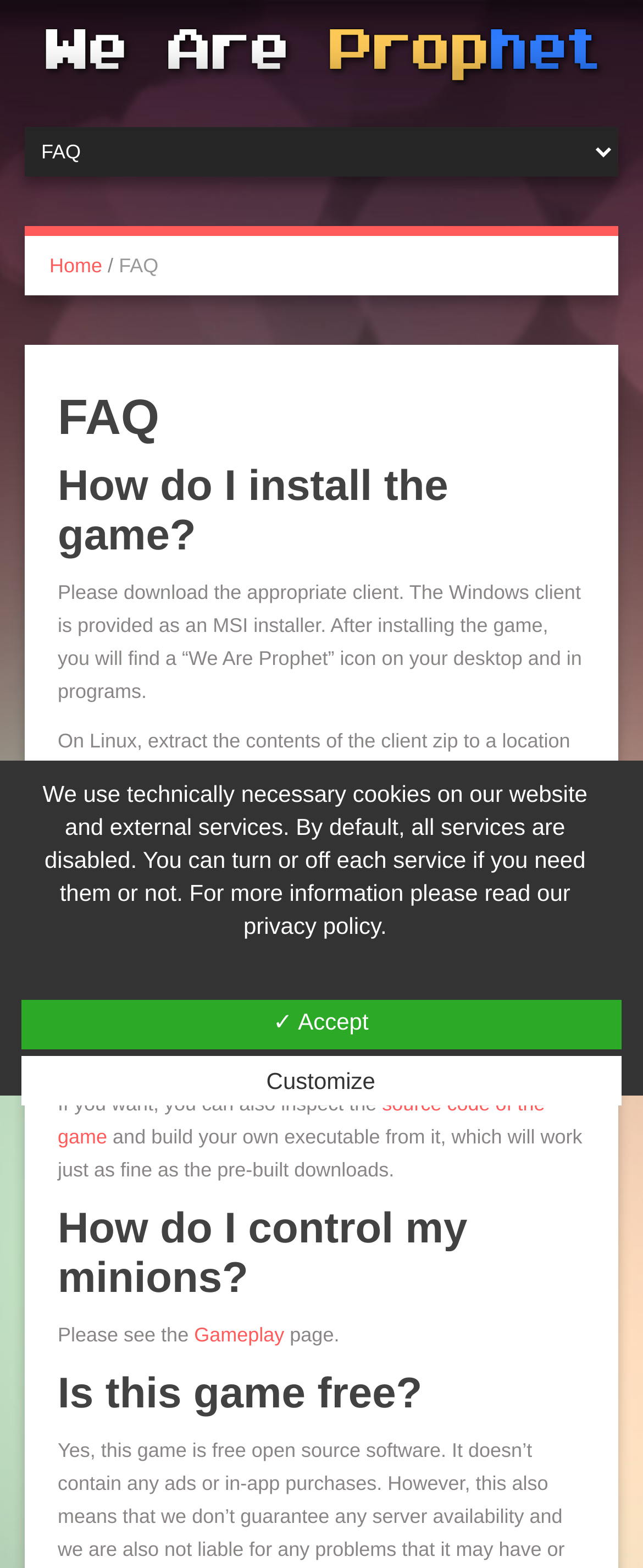Please use the details from the image to answer the following question comprehensively:
Is the game free?

In the FAQ section, there is a question 'Is this game free?' which implies that the game is free, although the answer is not explicitly stated.